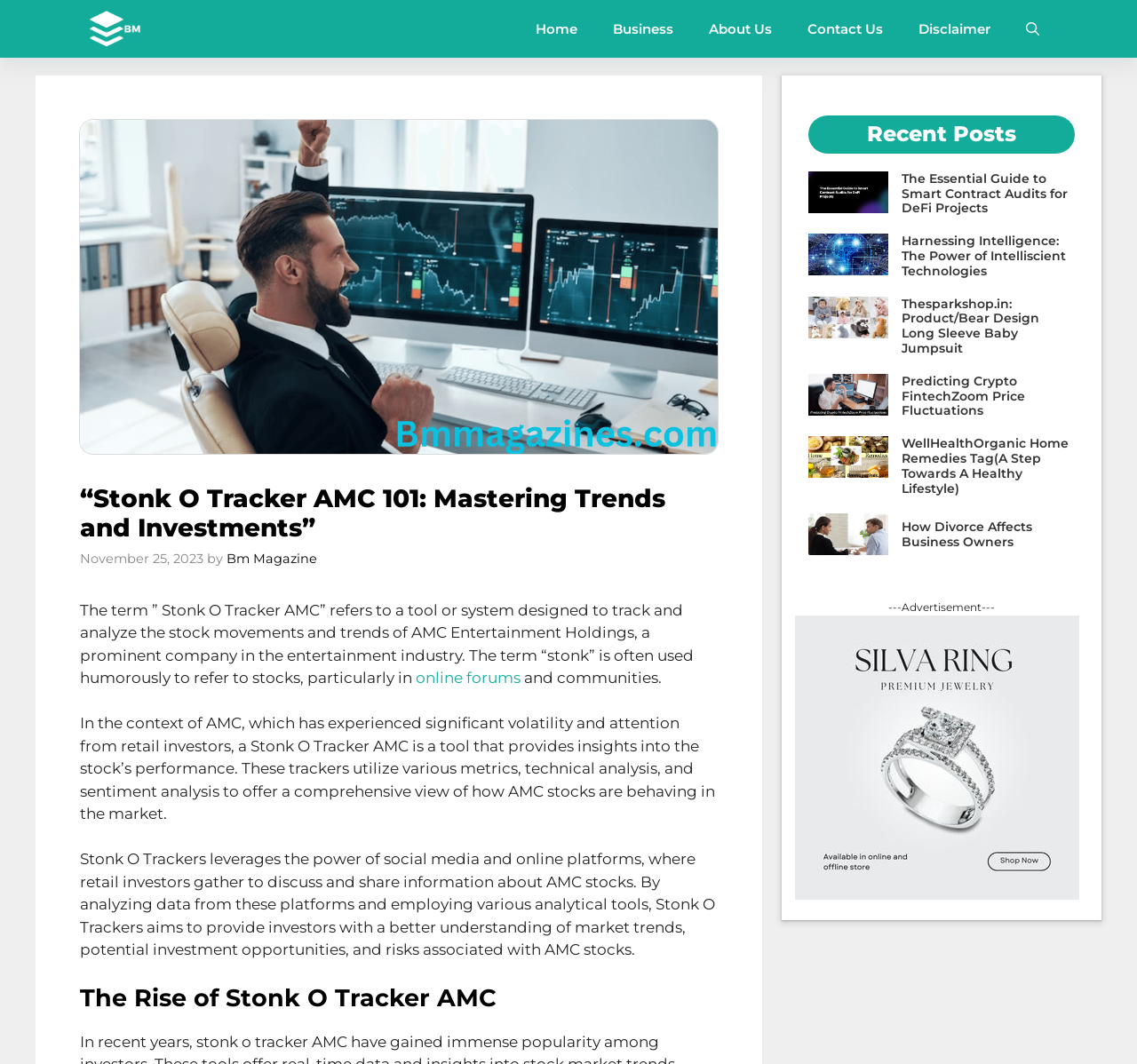Detail the various sections and features present on the webpage.

This webpage is about Stonk O Tracker AMC, a tool designed to track and analyze stock market trends, particularly for AMC Entertainment Holdings. The page has a navigation bar at the top with links to "BM Magazines", "Home", "Business", "About Us", "Contact Us", and "Disclaimer". Below the navigation bar, there is a header section with a title "Stonk O Tracker AMC 101: Mastering Trends and Investments" and a timestamp "November 25, 2023". 

The main content of the page is divided into two sections. The left section explains what Stonk O Tracker AMC is, its purpose, and how it works. It provides a detailed description of the tool, including its ability to analyze data from online forums and communities to offer insights into AMC stock performance. 

On the right side of the page, there is a section titled "Recent Posts" with five articles listed. Each article has a heading, an image, and a link to the full article. The articles cover various topics, including DeFi projects, Intelliscient Technologies, baby products, crypto price fluctuations, home remedies, and the impact of divorce on business owners. 

At the bottom of the page, there is an advertisement section with an image and a label "Advertisement".